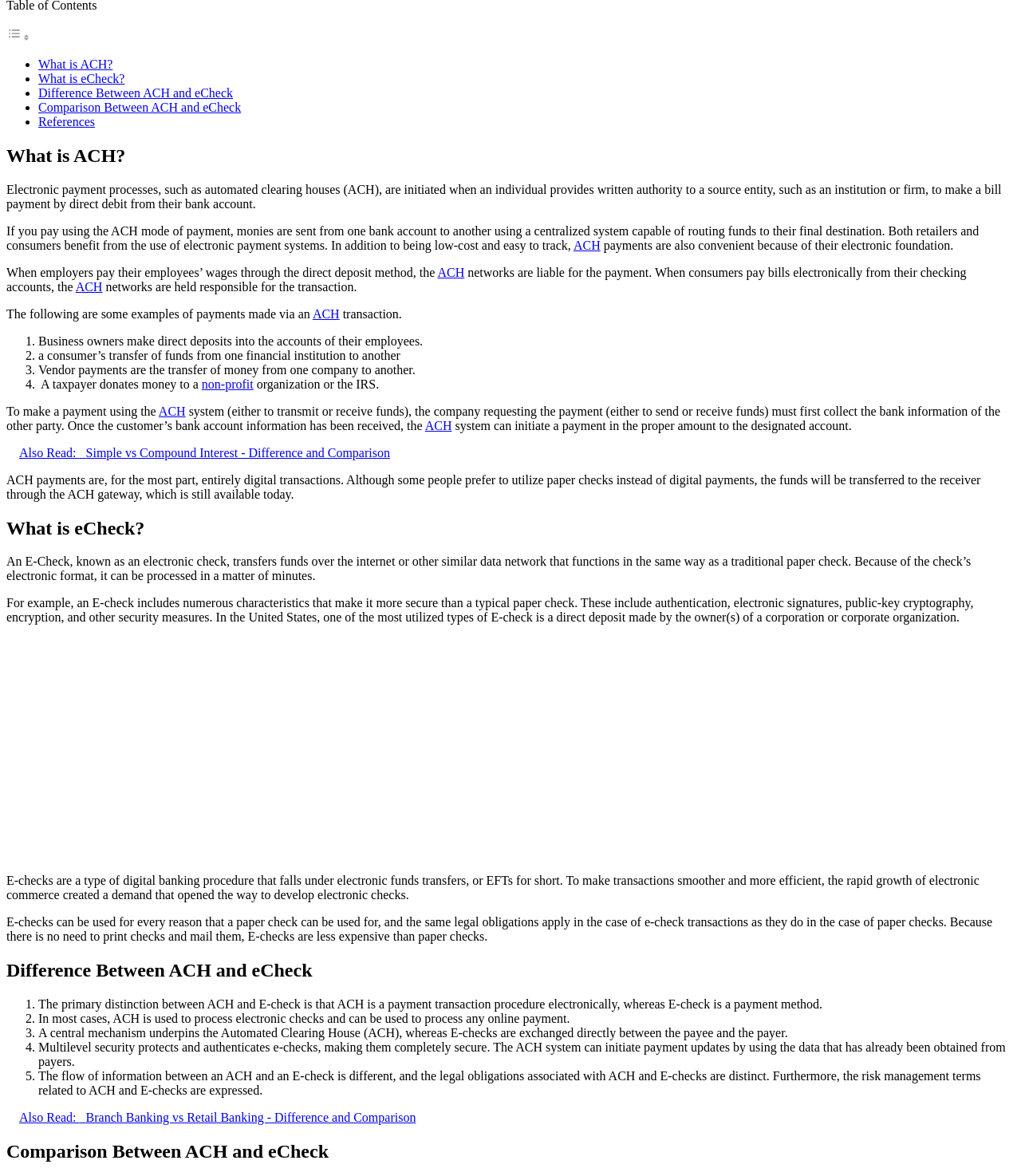Given the description "Difference Between ACH and eCheck", determine the bounding box of the corresponding UI element.

[0.038, 0.073, 0.228, 0.085]